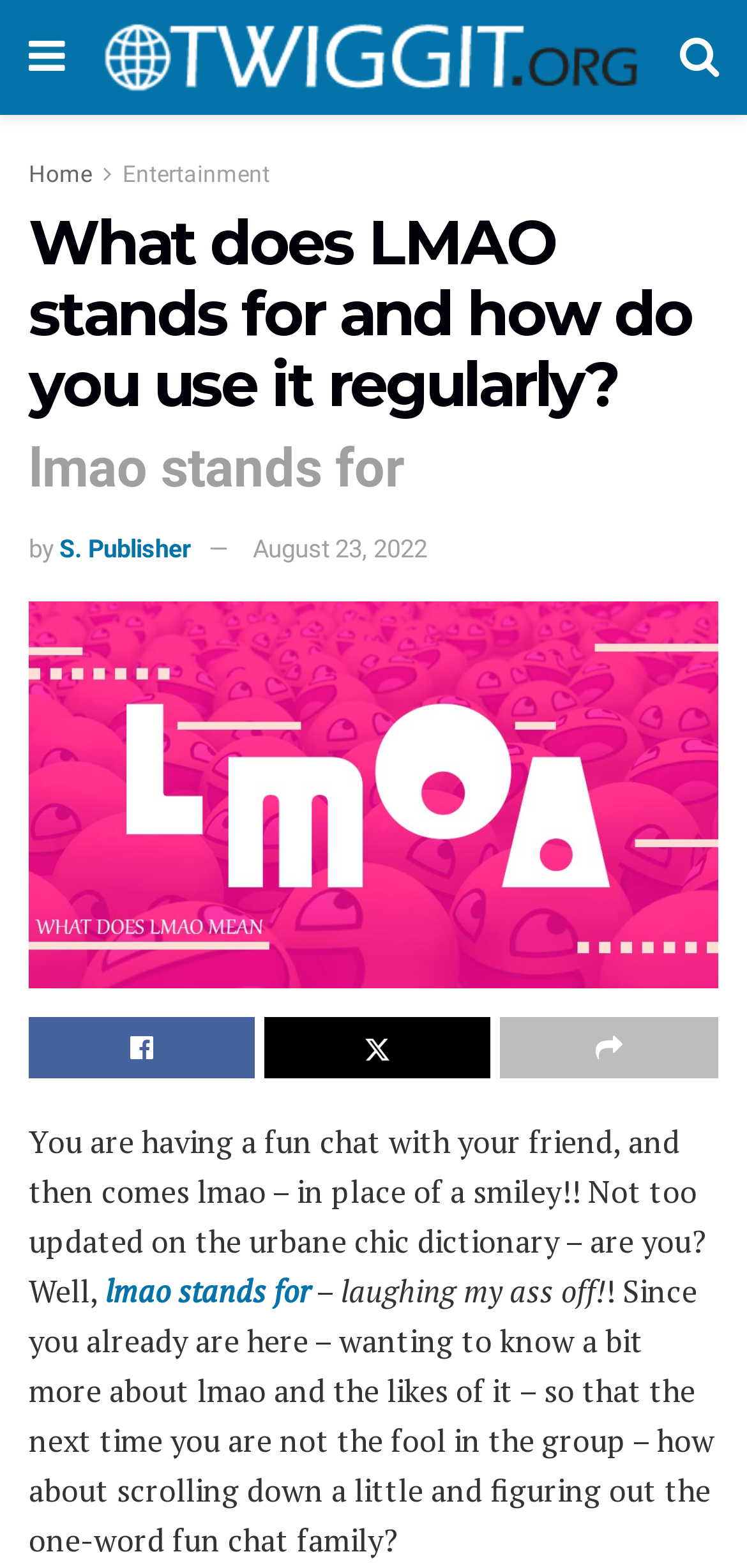Locate the bounding box coordinates of the clickable region necessary to complete the following instruction: "Go to the Home page". Provide the coordinates in the format of four float numbers between 0 and 1, i.e., [left, top, right, bottom].

[0.038, 0.103, 0.123, 0.12]